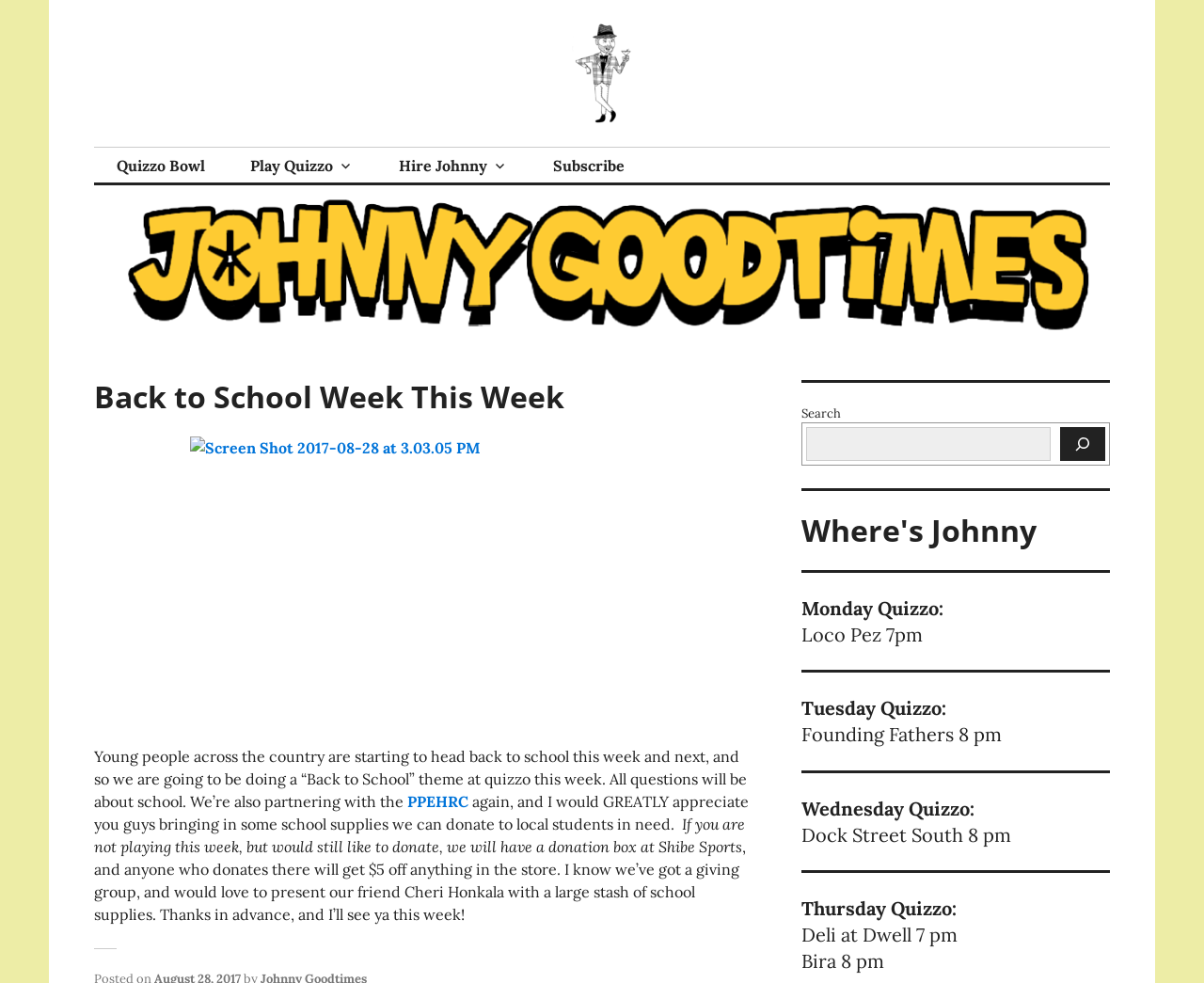Generate a thorough caption detailing the webpage content.

The webpage appears to be a blog or event page for Johnny Goodtimes, a trivia host in Philadelphia. At the top, there is a header section with a link to the homepage and a title "Back to School Week This Week – Johnny Goodtimes". Below this, there is a section with links to Quizzo Bowl, Play Quizzo, Hire Johnny, and Subscribe.

On the left side, there is a prominent link to Johnny Goodtimes' profile, accompanied by a brief description of his services as a trivia host. Below this, there are several links to other pages, including Quizzo Bowl and Hire Johnny.

The main content of the page is divided into two sections. On the left, there is a large image with a caption "Screen Shot 2017-08-28 at 3.03.05 PM". Below this, there is a block of text describing an upcoming "Back to School" theme at Quizzo, with questions focused on school. The text also mentions a partnership with PPEHRC and a request for donations of school supplies.

On the right side, there is a search bar with a search button and an icon. Below this, there is a section titled "Where's Johnny" with a schedule of upcoming Quizzo events at various locations, including Loco Pez, Founding Fathers, Dock Street South, Deli at Dwell, and Bira.

Throughout the page, there are several calls-to-action, including links to subscribe, hire Johnny, and play Quizzo. The overall layout is organized, with clear headings and concise text, making it easy to navigate and find information.